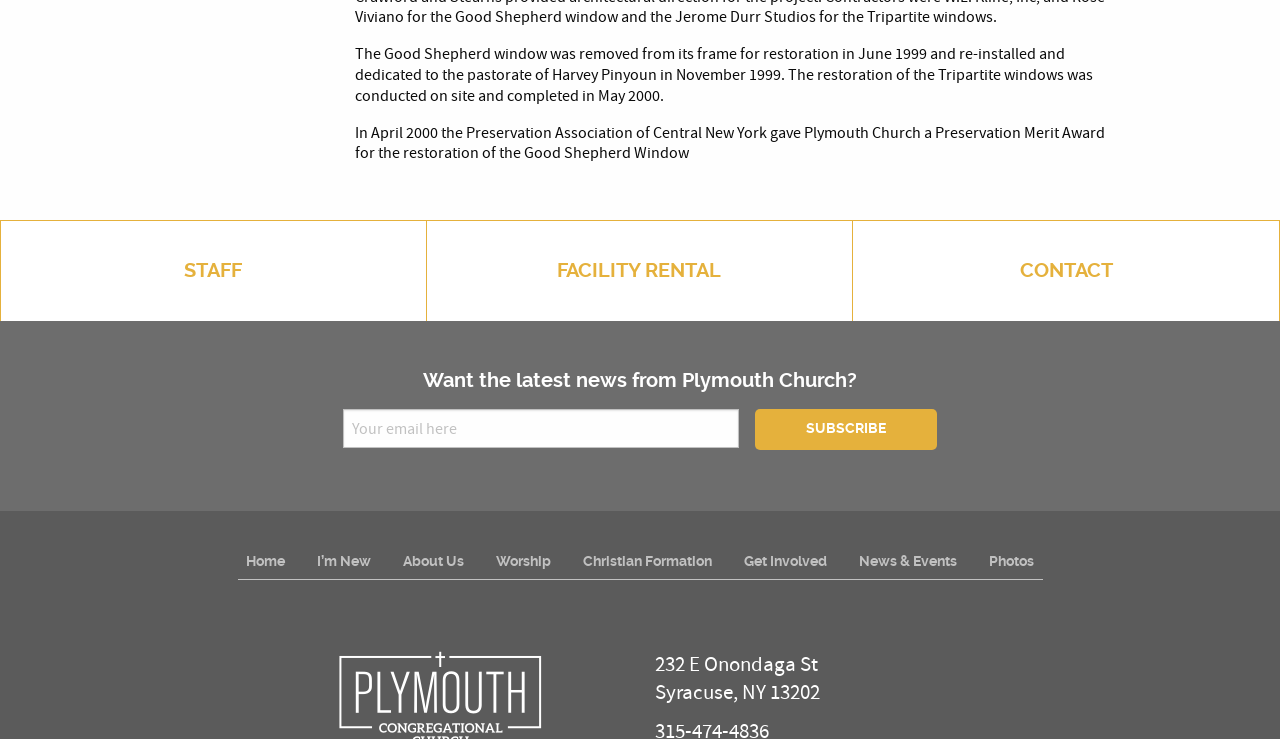Extract the bounding box coordinates for the UI element described as: "Photos".

[0.76, 0.735, 0.82, 0.784]